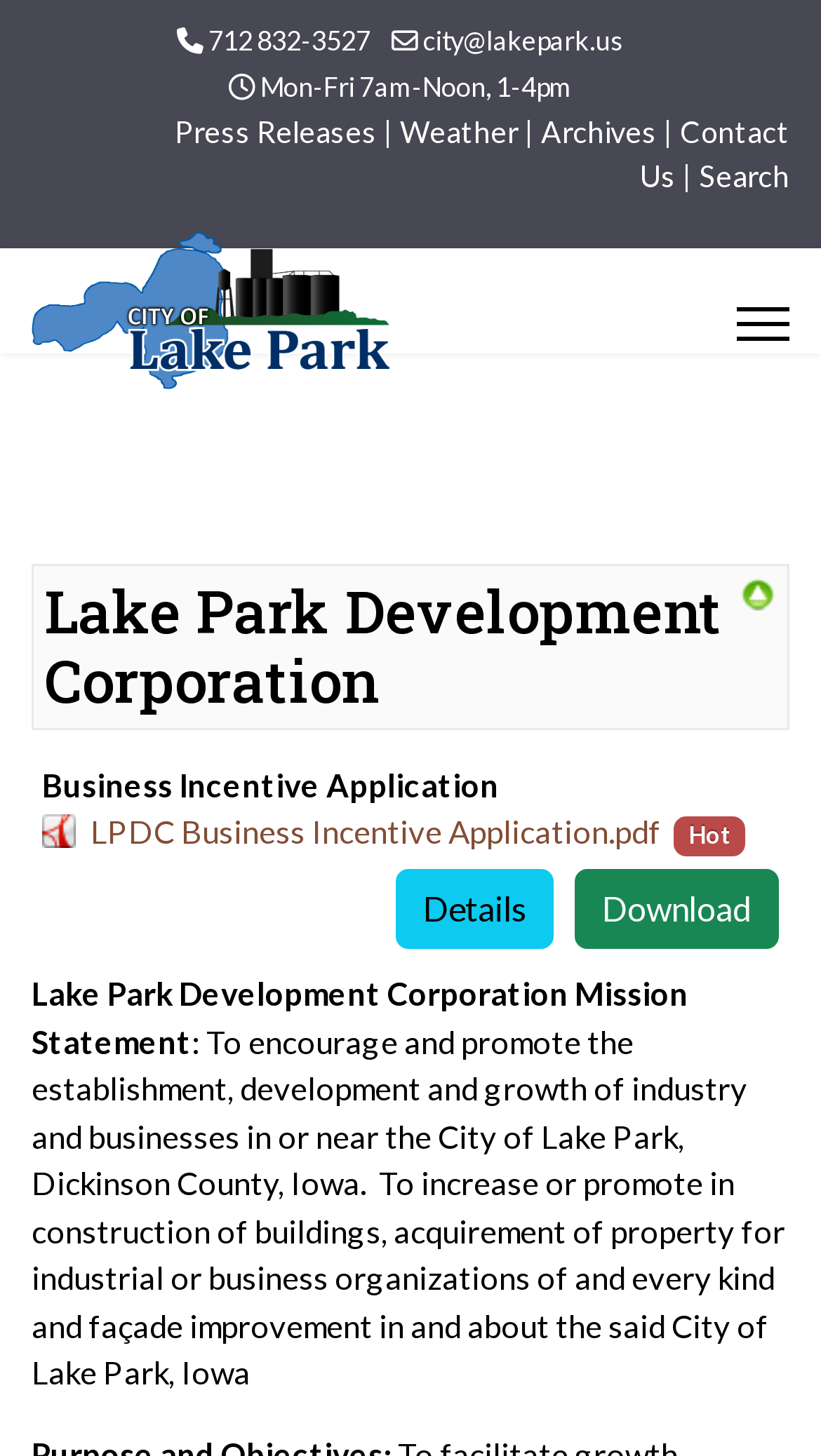Locate the bounding box coordinates of the element that should be clicked to fulfill the instruction: "Check the weather".

[0.487, 0.078, 0.631, 0.102]